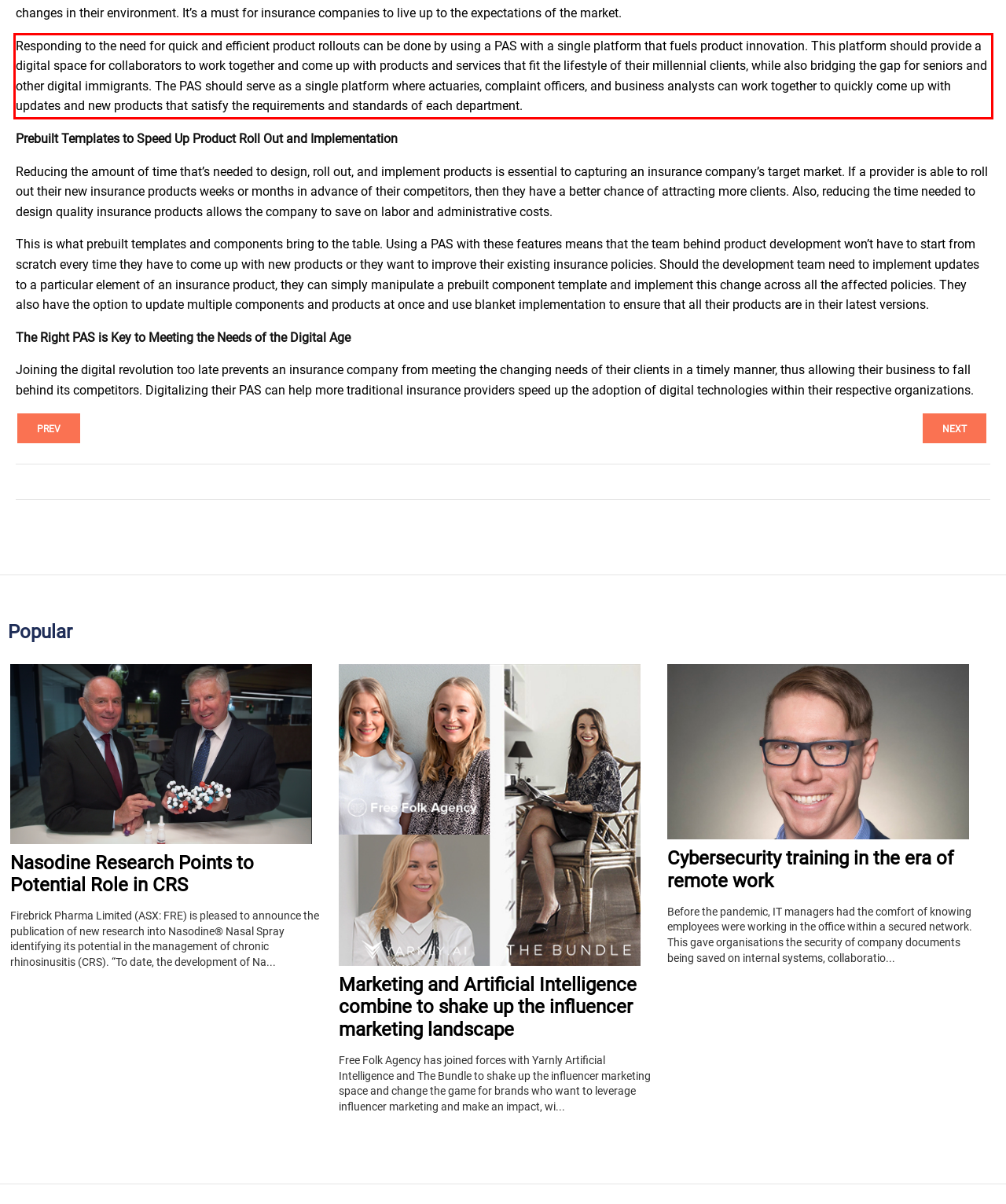Inspect the webpage screenshot that has a red bounding box and use OCR technology to read and display the text inside the red bounding box.

Responding to the need for quick and efficient product rollouts can be done by using a PAS with a single platform that fuels product innovation. This platform should provide a digital space for collaborators to work together and come up with products and services that fit the lifestyle of their millennial clients, while also bridging the gap for seniors and other digital immigrants. The PAS should serve as a single platform where actuaries, complaint officers, and business analysts can work together to quickly come up with updates and new products that satisfy the requirements and standards of each department.